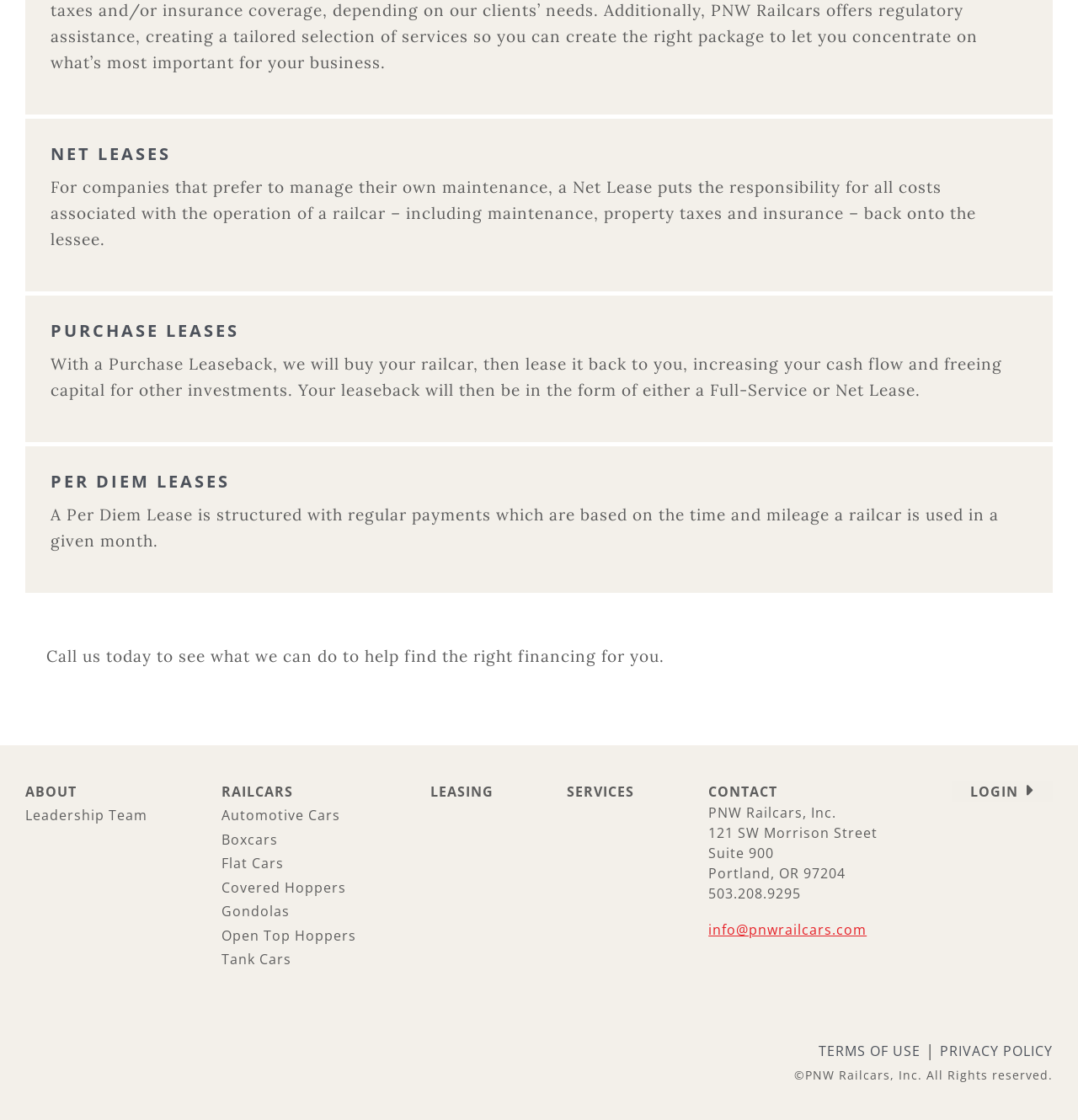Please answer the following question using a single word or phrase: 
What type of leases are mentioned on this webpage?

Net Lease, Purchase Lease, Per Diem Lease